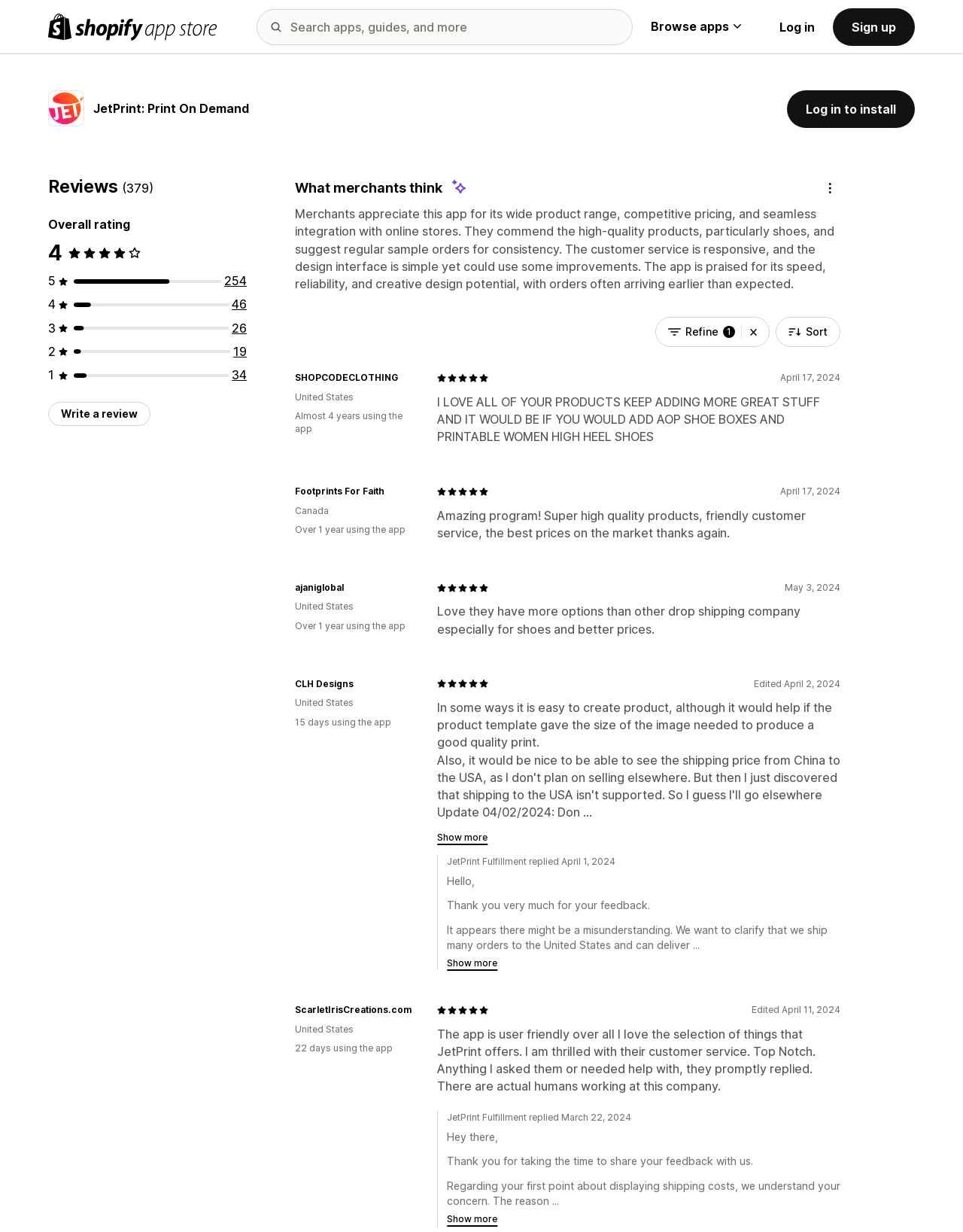What is the country of the merchant who wrote the review on May 3, 2024?
Look at the image and provide a short answer using one word or a phrase.

United States